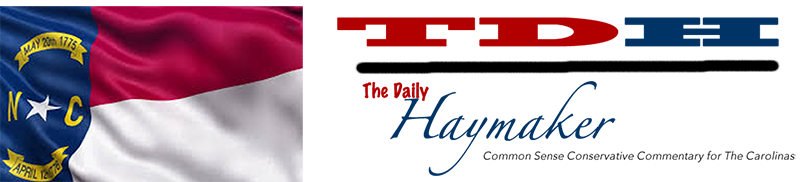What is the tagline of The Daily Haymaker? Look at the image and give a one-word or short phrase answer.

Common Sense Conservative Commentary for The Carolinas